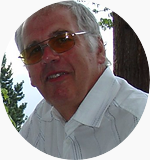What is Ian Westrope's family business?
From the image, respond with a single word or phrase.

Westrope Motors